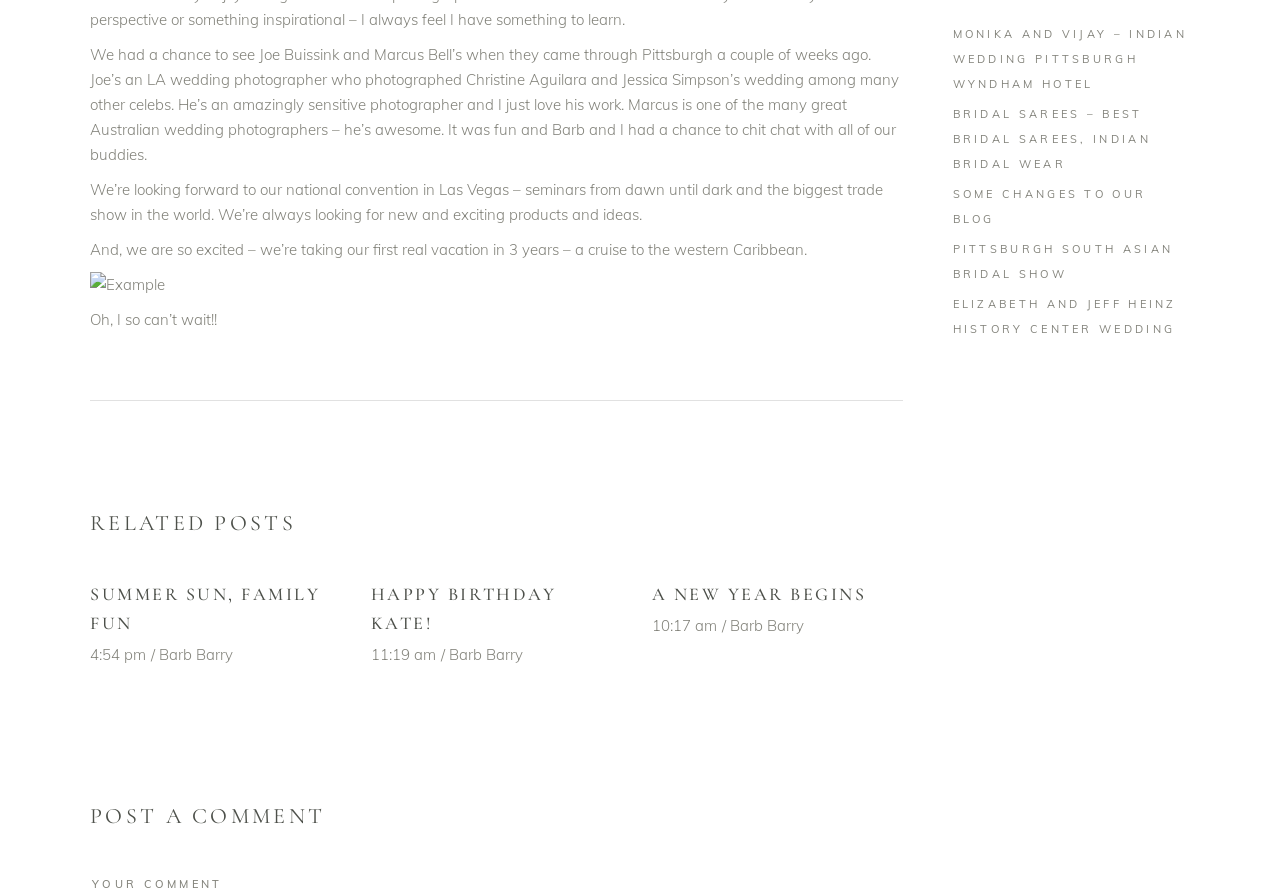Calculate the bounding box coordinates of the UI element given the description: "Wix.com".

None